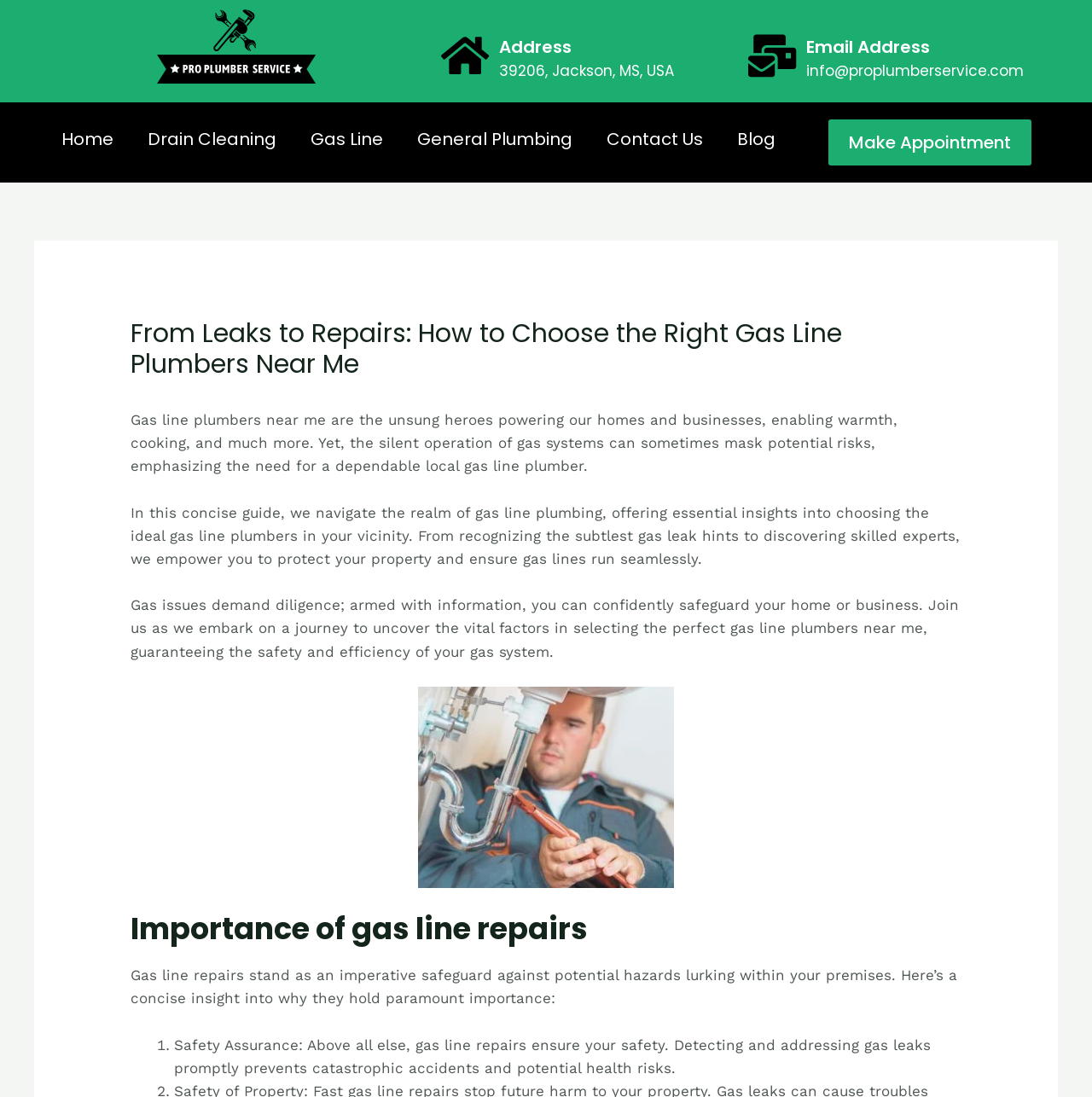Determine the bounding box coordinates of the section to be clicked to follow the instruction: "Click the 'Make Appointment' button". The coordinates should be given as four float numbers between 0 and 1, formatted as [left, top, right, bottom].

[0.759, 0.109, 0.945, 0.151]